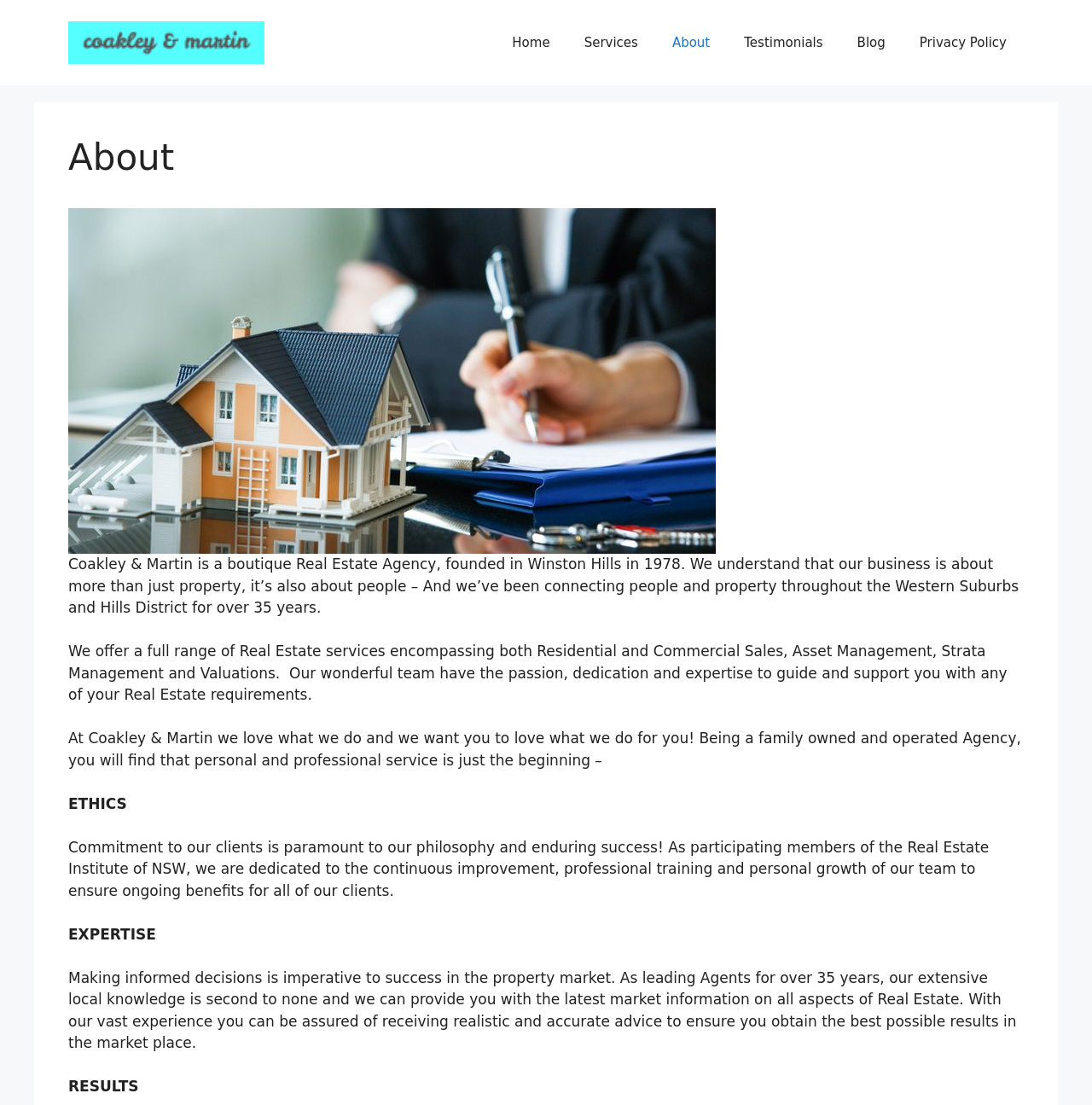How long has Coakley and Martin been operating?
Give a comprehensive and detailed explanation for the question.

From the webpage content, specifically the StaticText elements with the text 'We understand that our business is about more than just property, it’s also about people – And we’ve been connecting people and property throughout the Western Suburbs and Hills District for over 35 years.' and 'Making informed decisions is imperative to success in the property market. As leading Agents for over 35 years, our extensive local knowledge is second to none...', it can be inferred that Coakley and Martin has been operating for over 35 years.